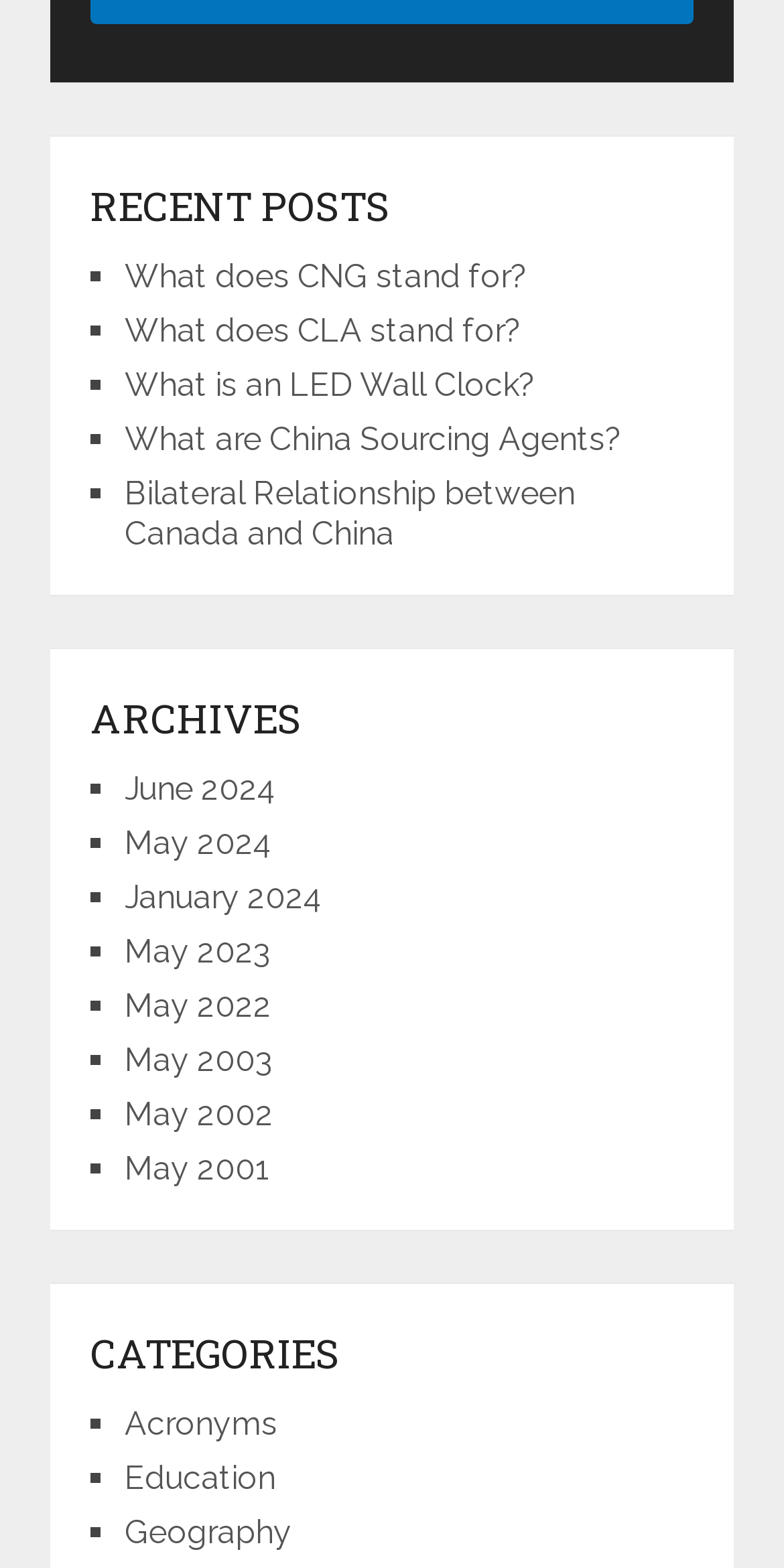Based on the image, provide a detailed response to the question:
What is the first recent post?

The webpage has a section titled 'RECENT POSTS' which lists several links. The first link in this section is 'What does CNG stand for?'.